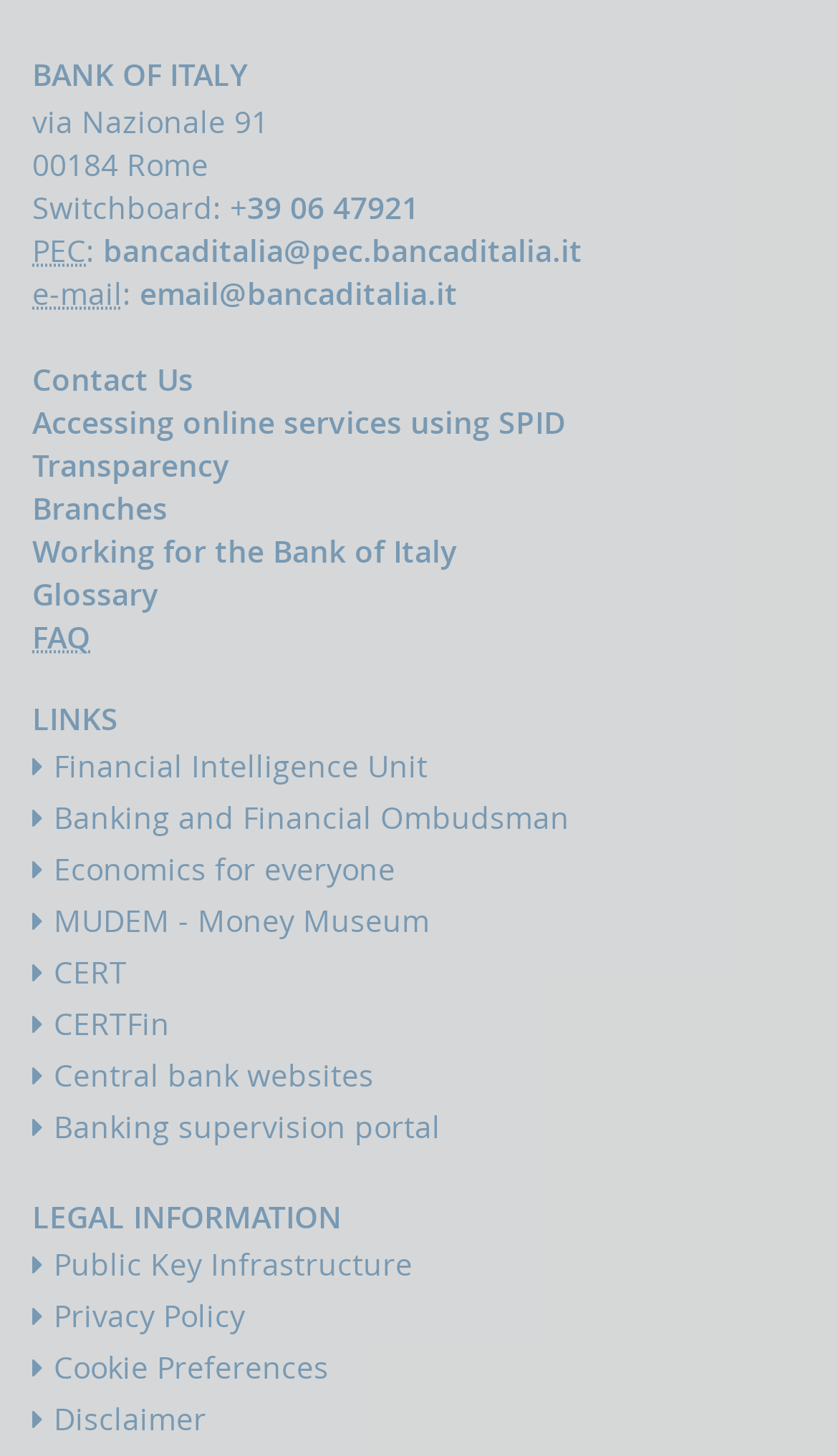Please identify the bounding box coordinates of the clickable area that will fulfill the following instruction: "Check FAQ". The coordinates should be in the format of four float numbers between 0 and 1, i.e., [left, top, right, bottom].

[0.038, 0.423, 0.108, 0.451]